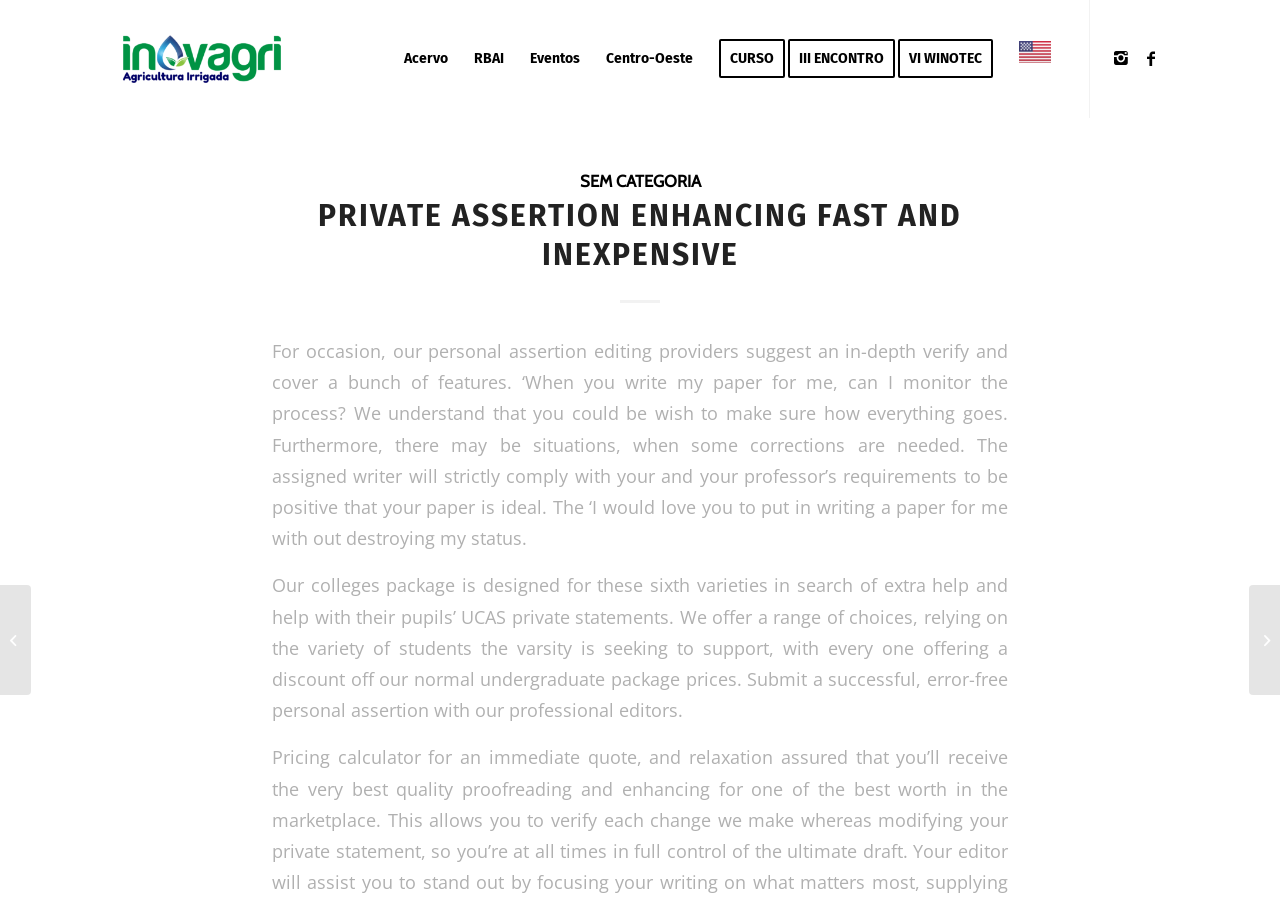Indicate the bounding box coordinates of the element that must be clicked to execute the instruction: "Click on the 'PRIVATE ASSERTION ENHANCING FAST AND INEXPENSIVE' heading". The coordinates should be given as four float numbers between 0 and 1, i.e., [left, top, right, bottom].

[0.212, 0.22, 0.788, 0.323]